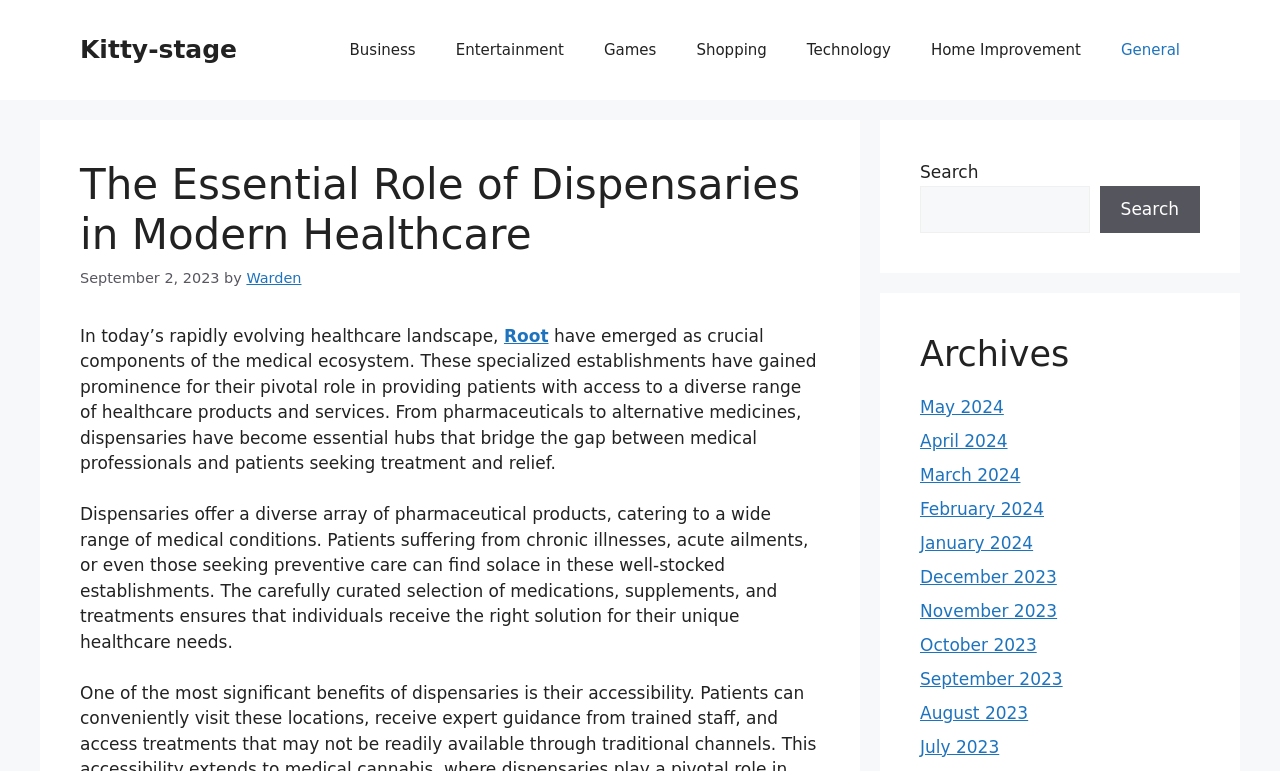Locate the bounding box coordinates of the element that should be clicked to fulfill the instruction: "Click on Business".

[0.257, 0.026, 0.34, 0.104]